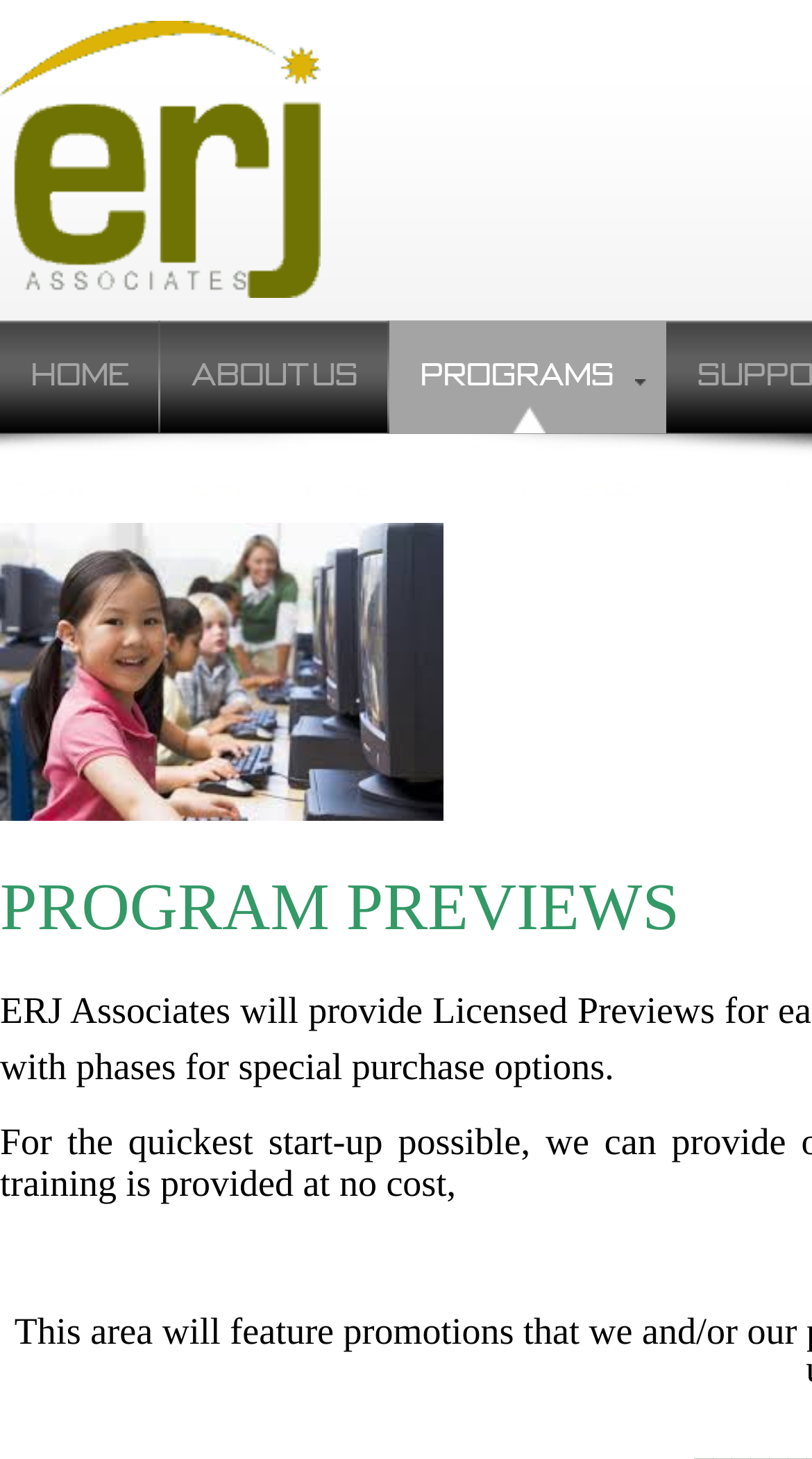Given the element description Programs, identify the bounding box coordinates for the UI element on the webpage screenshot. The format should be (top-left x, top-left y, bottom-right x, bottom-right y), with values between 0 and 1.

[0.479, 0.22, 0.821, 0.297]